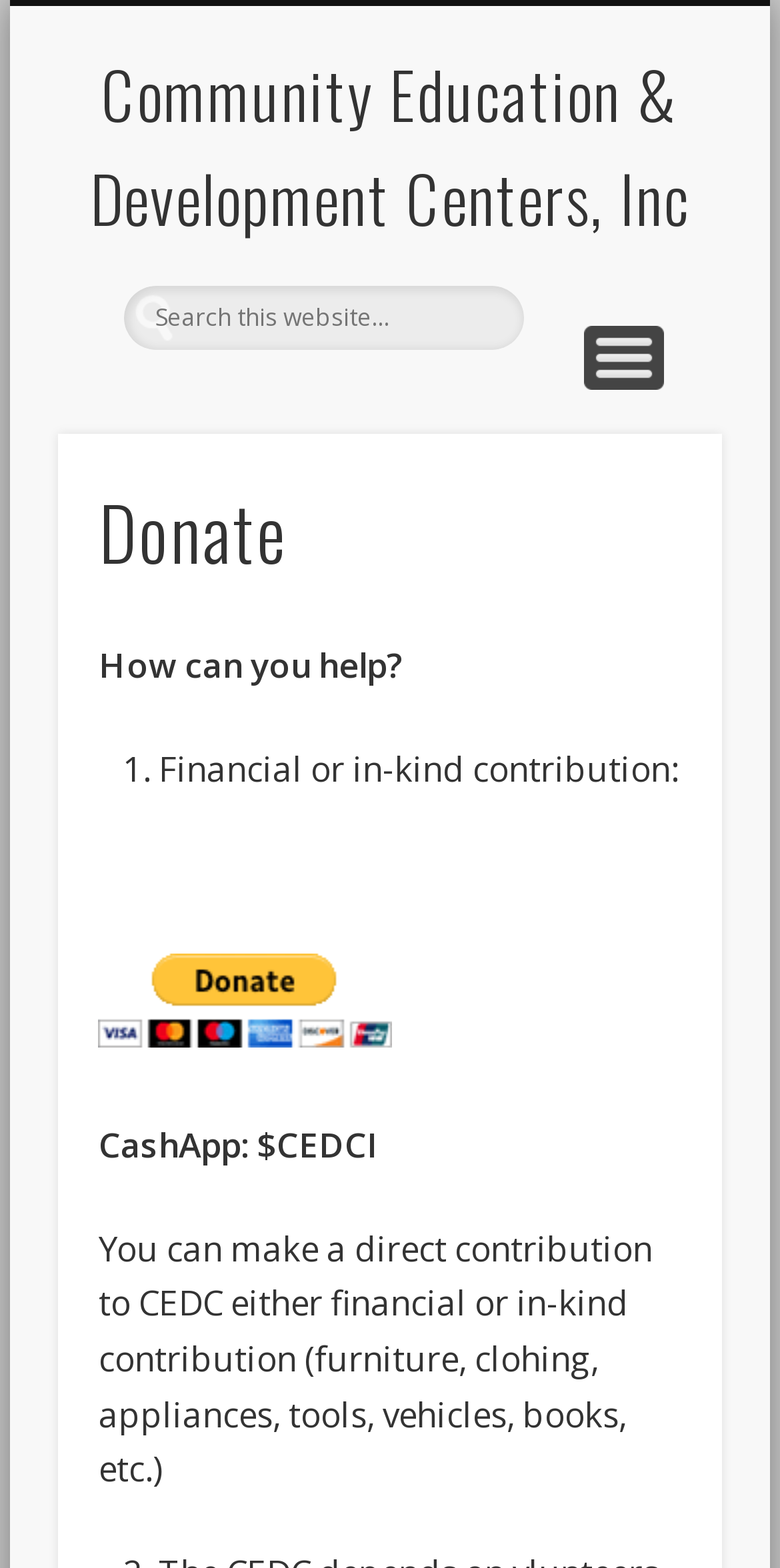Give a one-word or short phrase answer to the question: 
How can I contribute to CEDC?

Financial or in-kind contribution